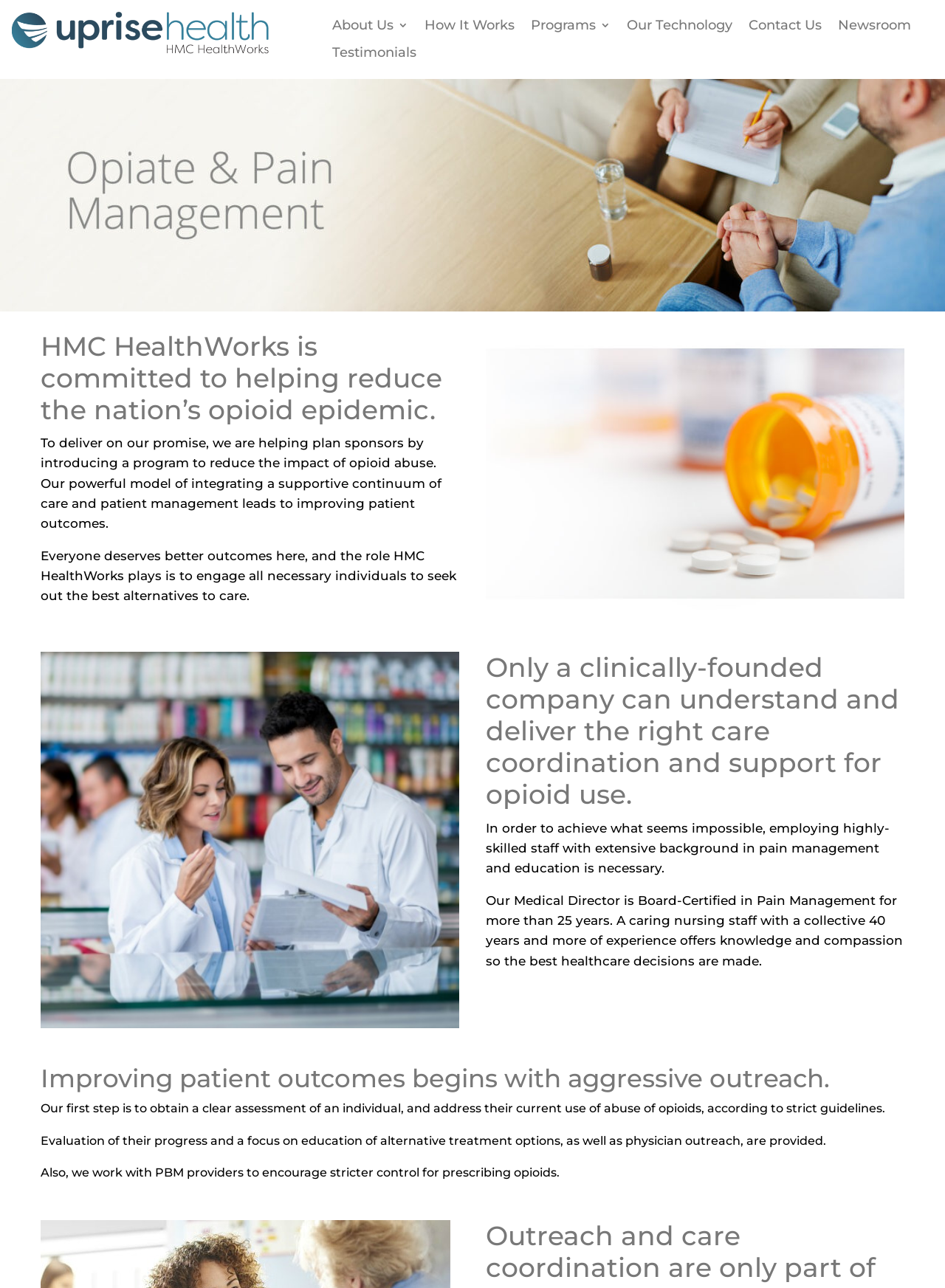Provide your answer to the question using just one word or phrase: What is the goal of HMC HealthWorks' program?

Improving patient outcomes